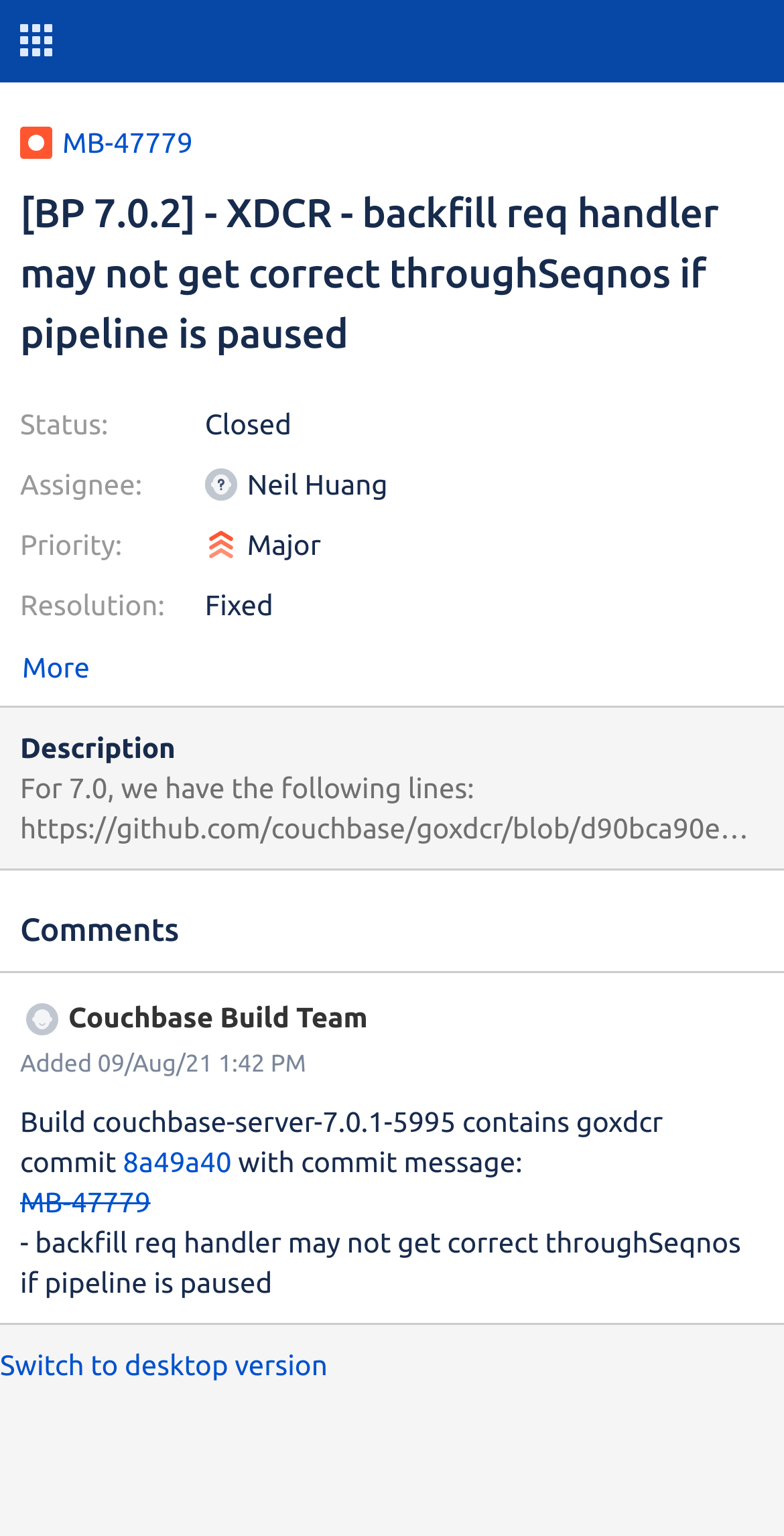What is the status of this issue?
From the image, provide a succinct answer in one word or a short phrase.

Closed